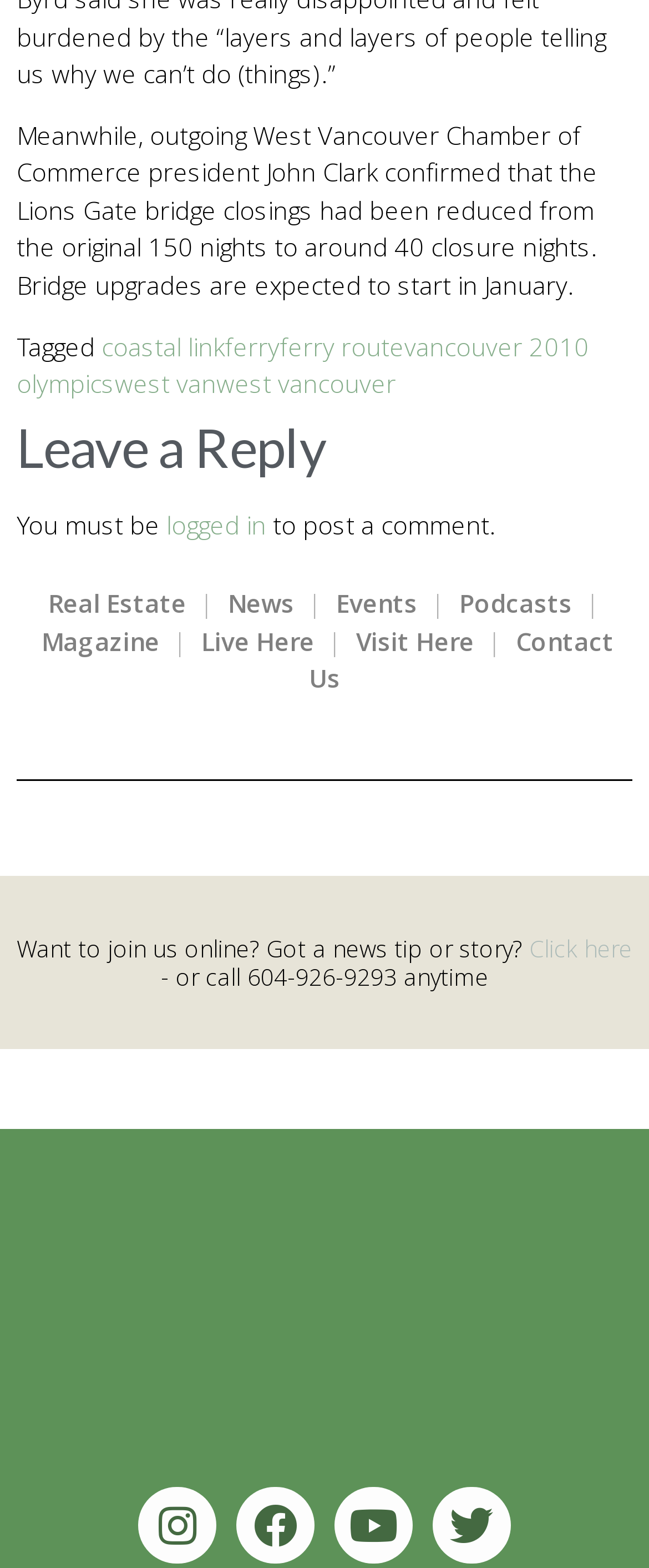Provide the bounding box coordinates of the HTML element described by the text: "vancouver 2010 olympics".

[0.026, 0.21, 0.908, 0.255]